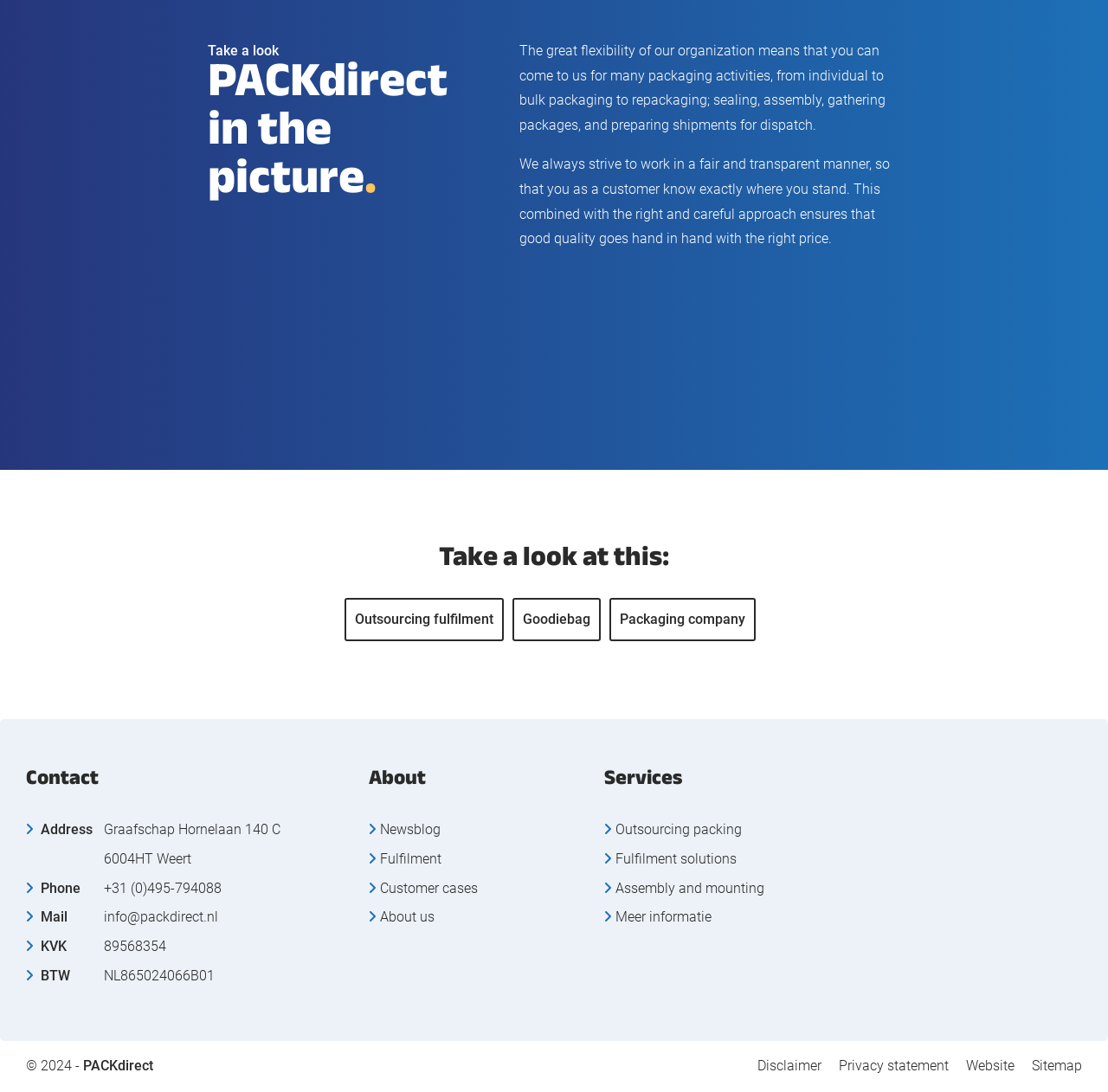Please answer the following question using a single word or phrase: 
What is the phone number of the company?

+31 (0)495-794088